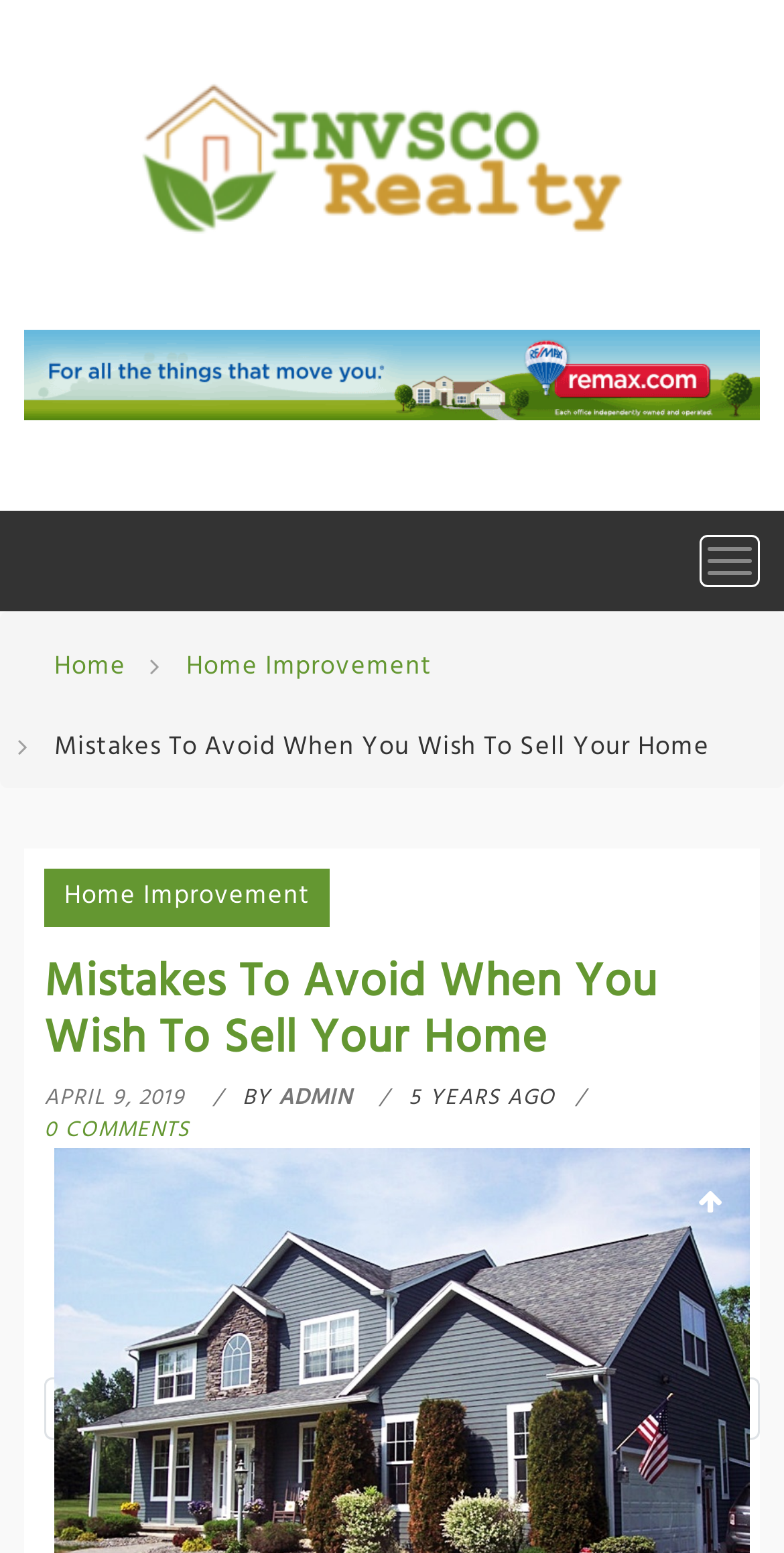Kindly determine the bounding box coordinates for the area that needs to be clicked to execute this instruction: "view all comments".

[0.056, 0.716, 0.242, 0.739]